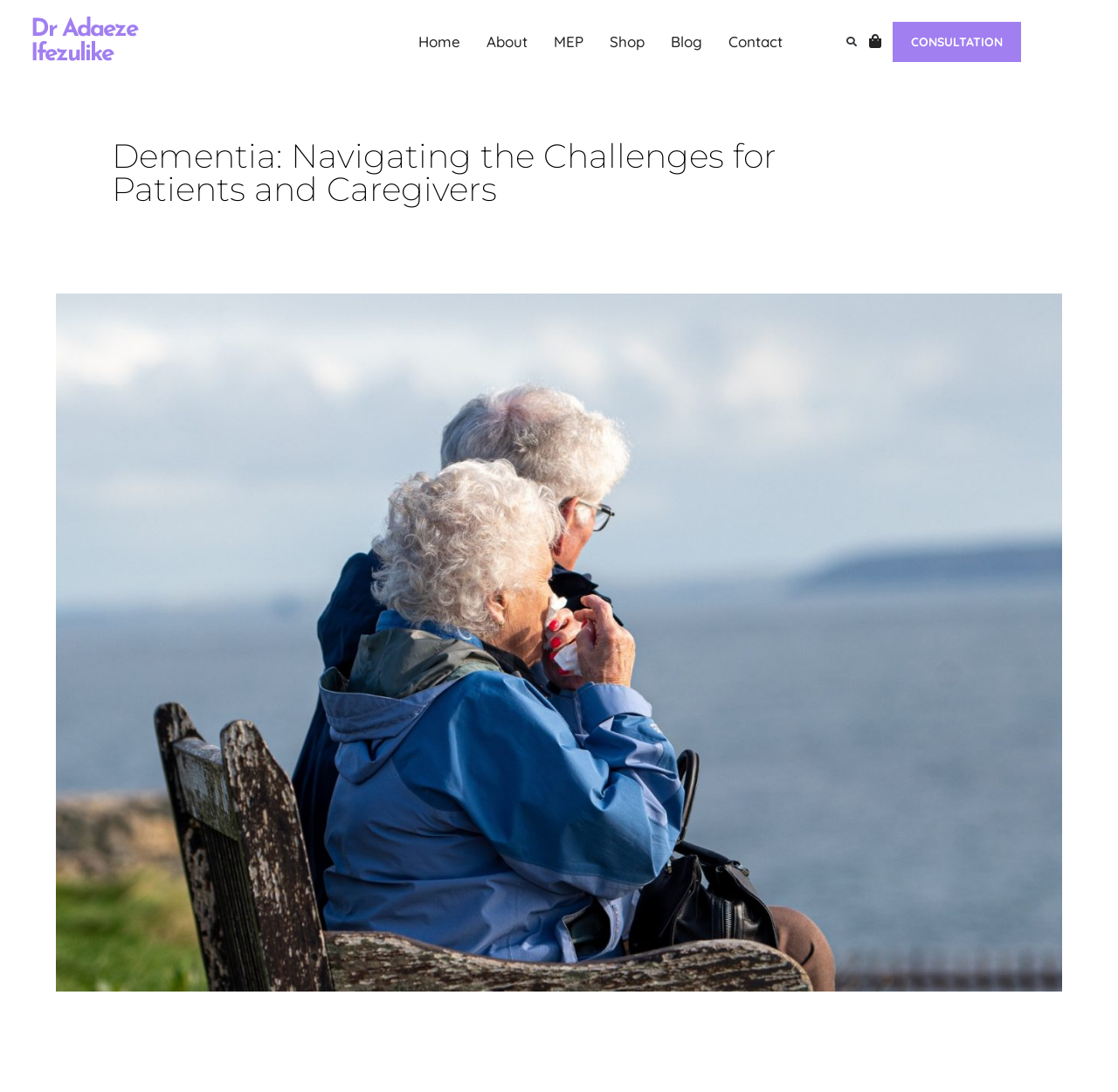Carefully observe the image and respond to the question with a detailed answer:
What is the name of the author of the blog post?

The heading 'Dr Adaeze Ifezulike' is located at the top of the webpage, and it is a link. This suggests that Dr Adaeze Ifezulike is the author of the blog post.